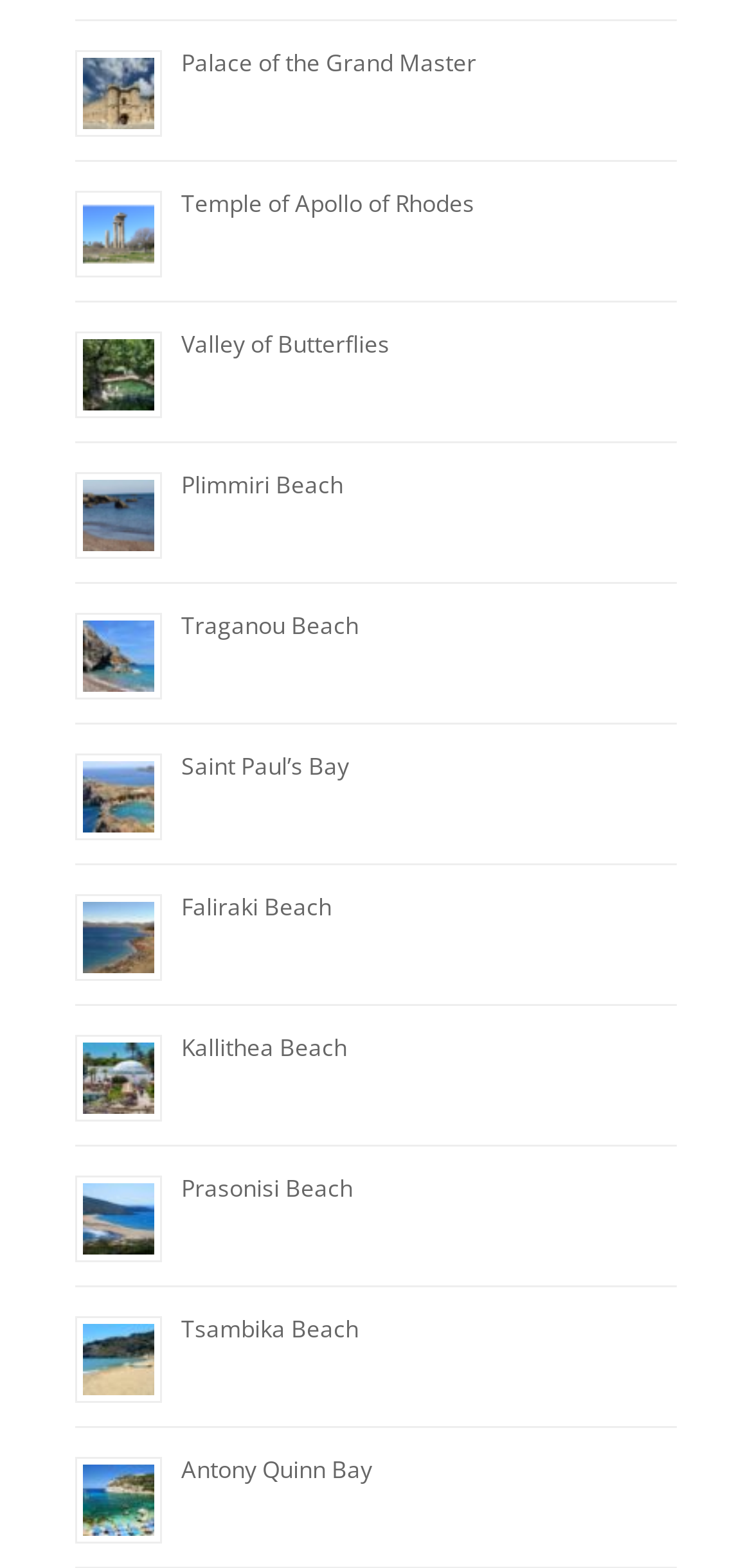What is the name of the fifth beach listed? Look at the image and give a one-word or short phrase answer.

Saint Paul’s Bay